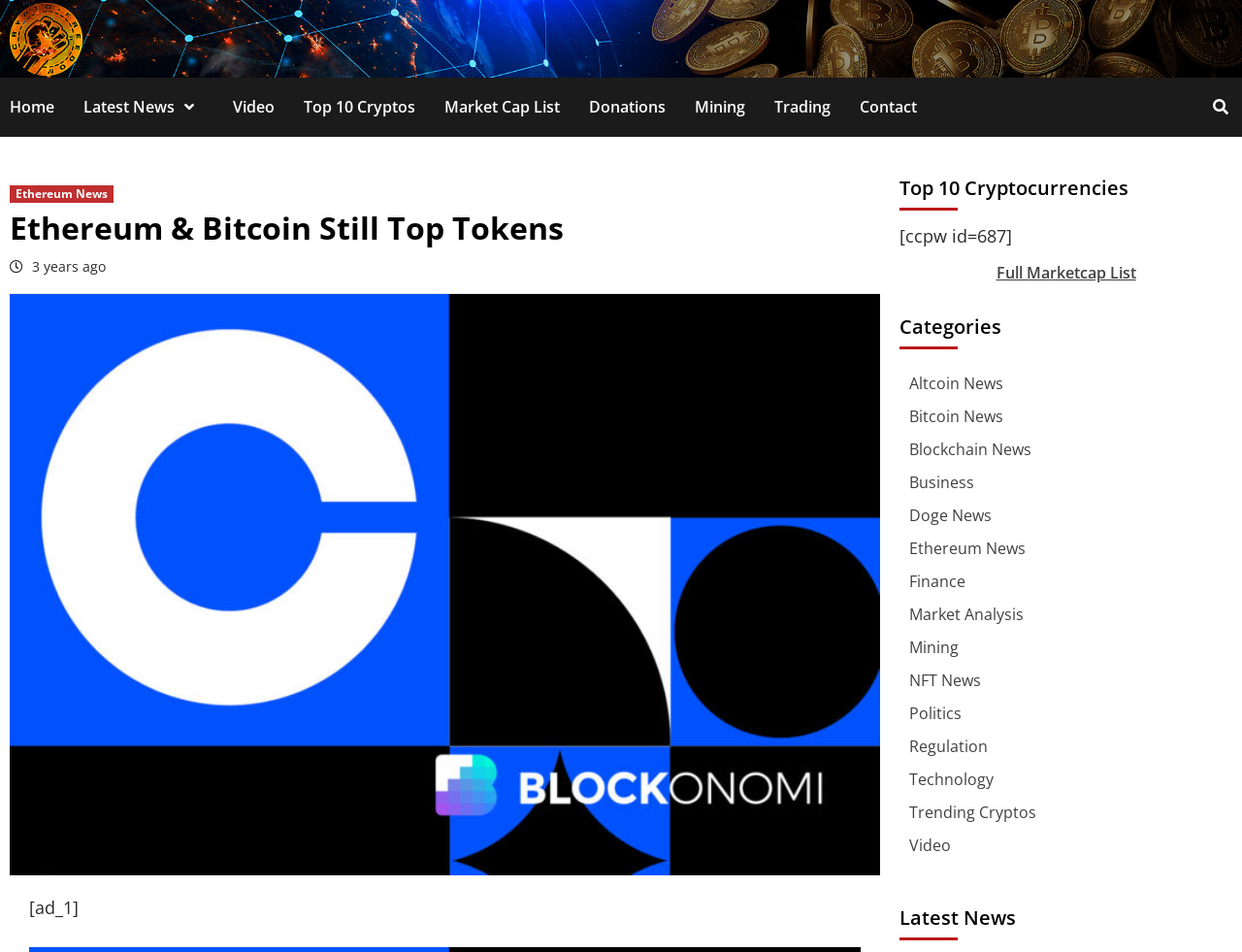What is the title of the main article?
Your answer should be a single word or phrase derived from the screenshot.

Ethereum & Bitcoin Still Top Tokens